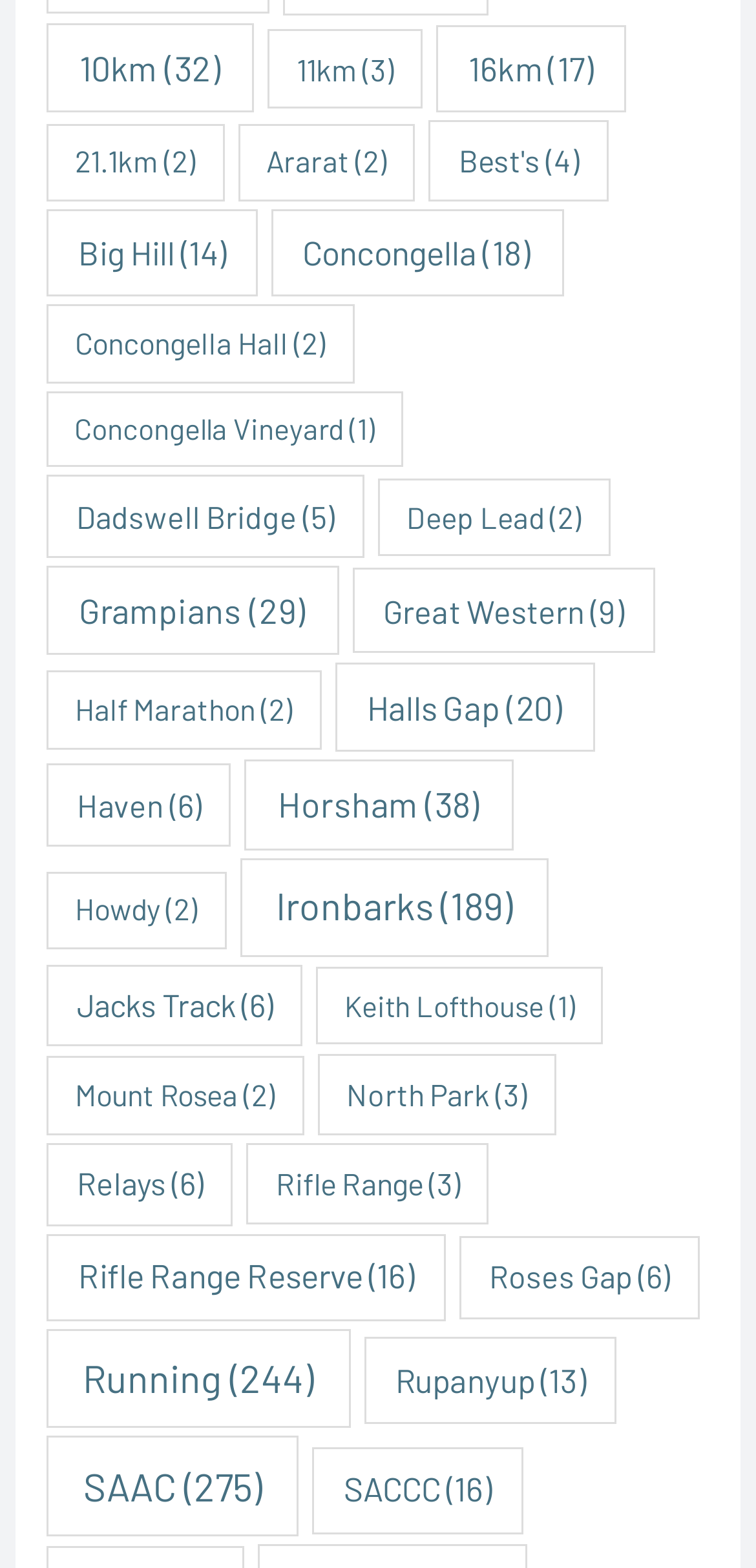Please specify the coordinates of the bounding box for the element that should be clicked to carry out this instruction: "Check Running". The coordinates must be four float numbers between 0 and 1, formatted as [left, top, right, bottom].

[0.061, 0.847, 0.463, 0.911]